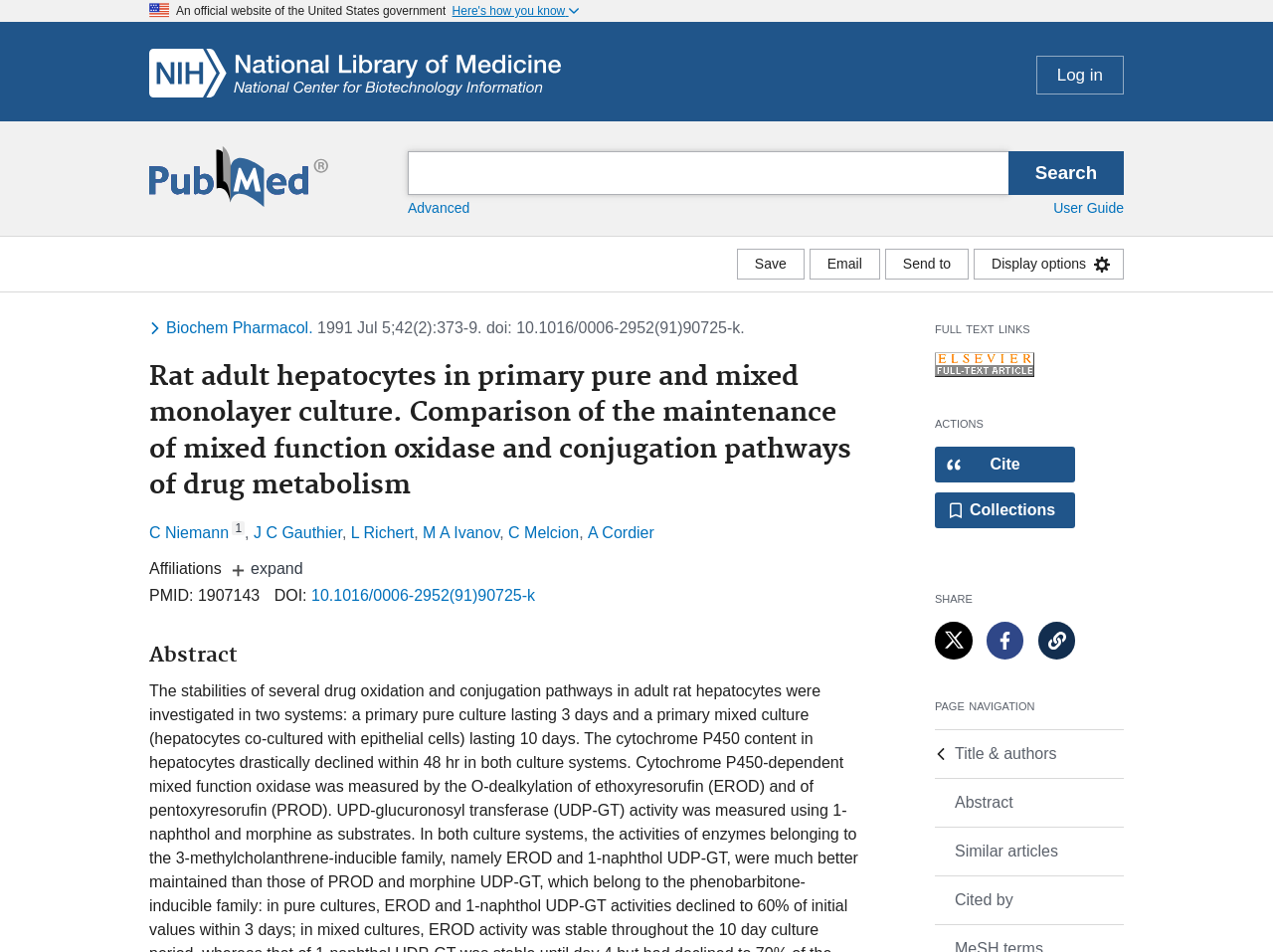Find the bounding box coordinates of the clickable region needed to perform the following instruction: "Share the article on Twitter". The coordinates should be provided as four float numbers between 0 and 1, i.e., [left, top, right, bottom].

[0.734, 0.653, 0.764, 0.692]